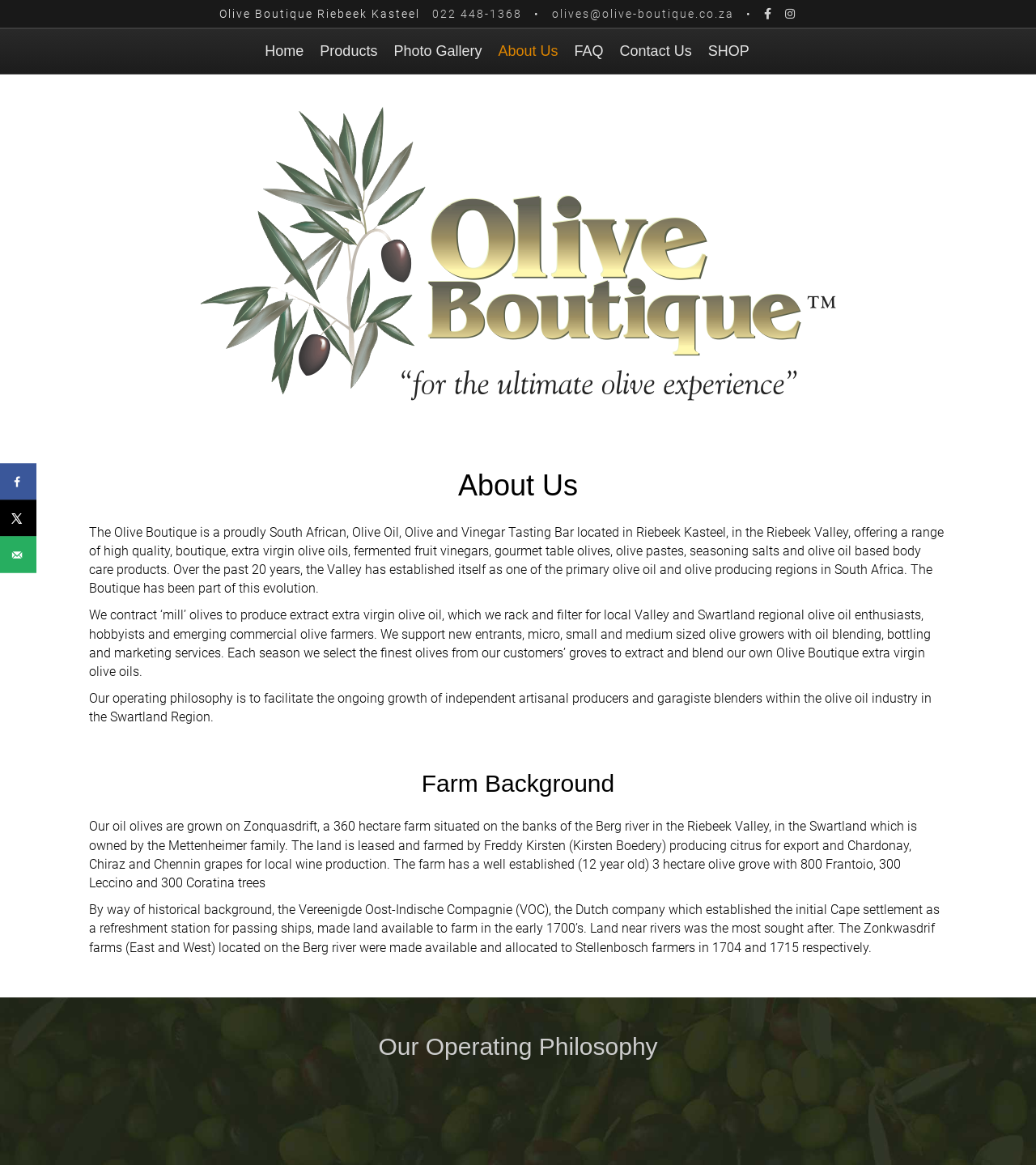Predict the bounding box coordinates of the area that should be clicked to accomplish the following instruction: "Click the 'Home' link". The bounding box coordinates should consist of four float numbers between 0 and 1, i.e., [left, top, right, bottom].

[0.26, 0.025, 0.31, 0.063]